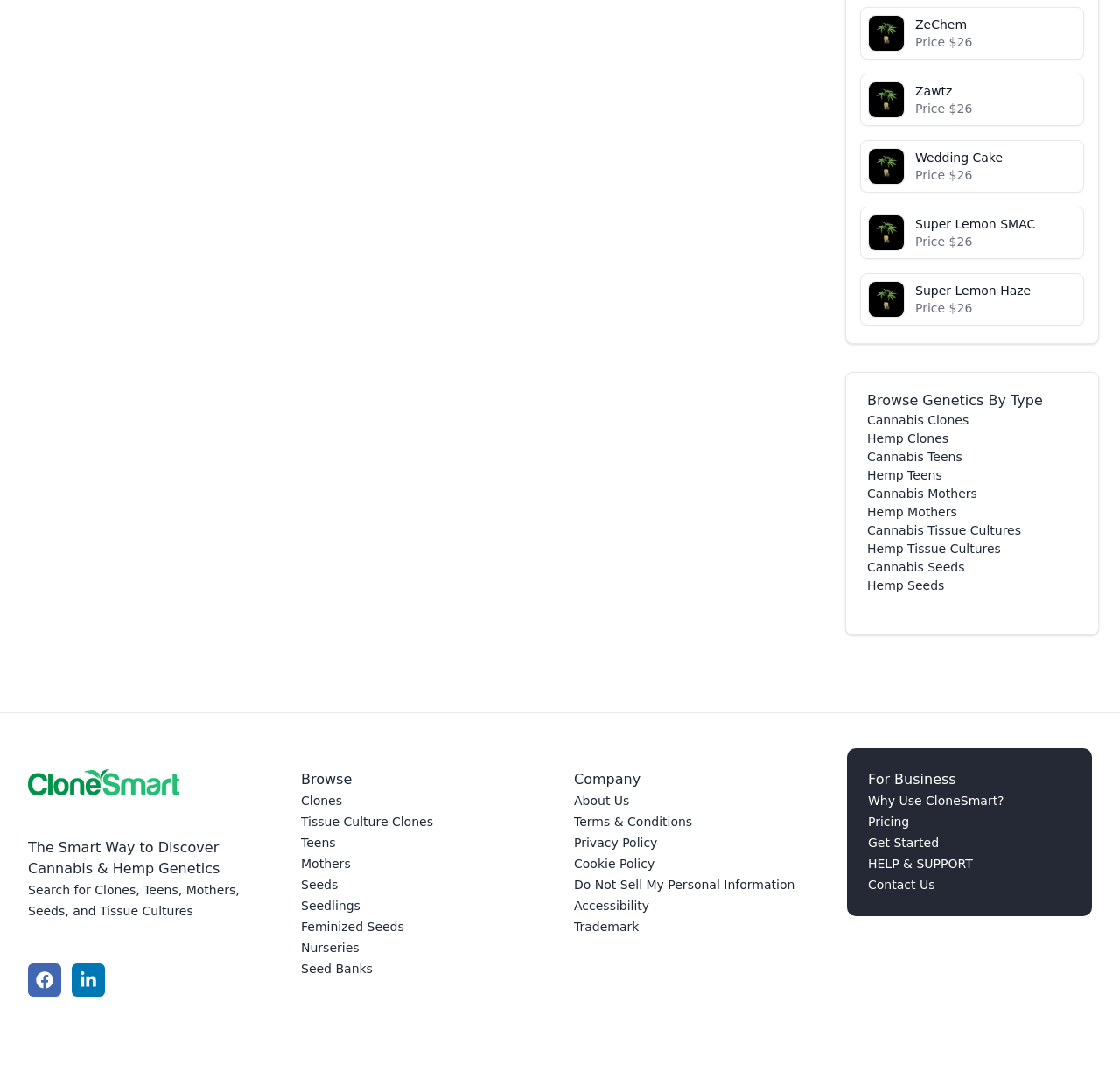Please identify the bounding box coordinates of the region to click in order to complete the task: "Learn about the company". The coordinates must be four float numbers between 0 and 1, specified as [left, top, right, bottom].

[0.512, 0.745, 0.562, 0.758]